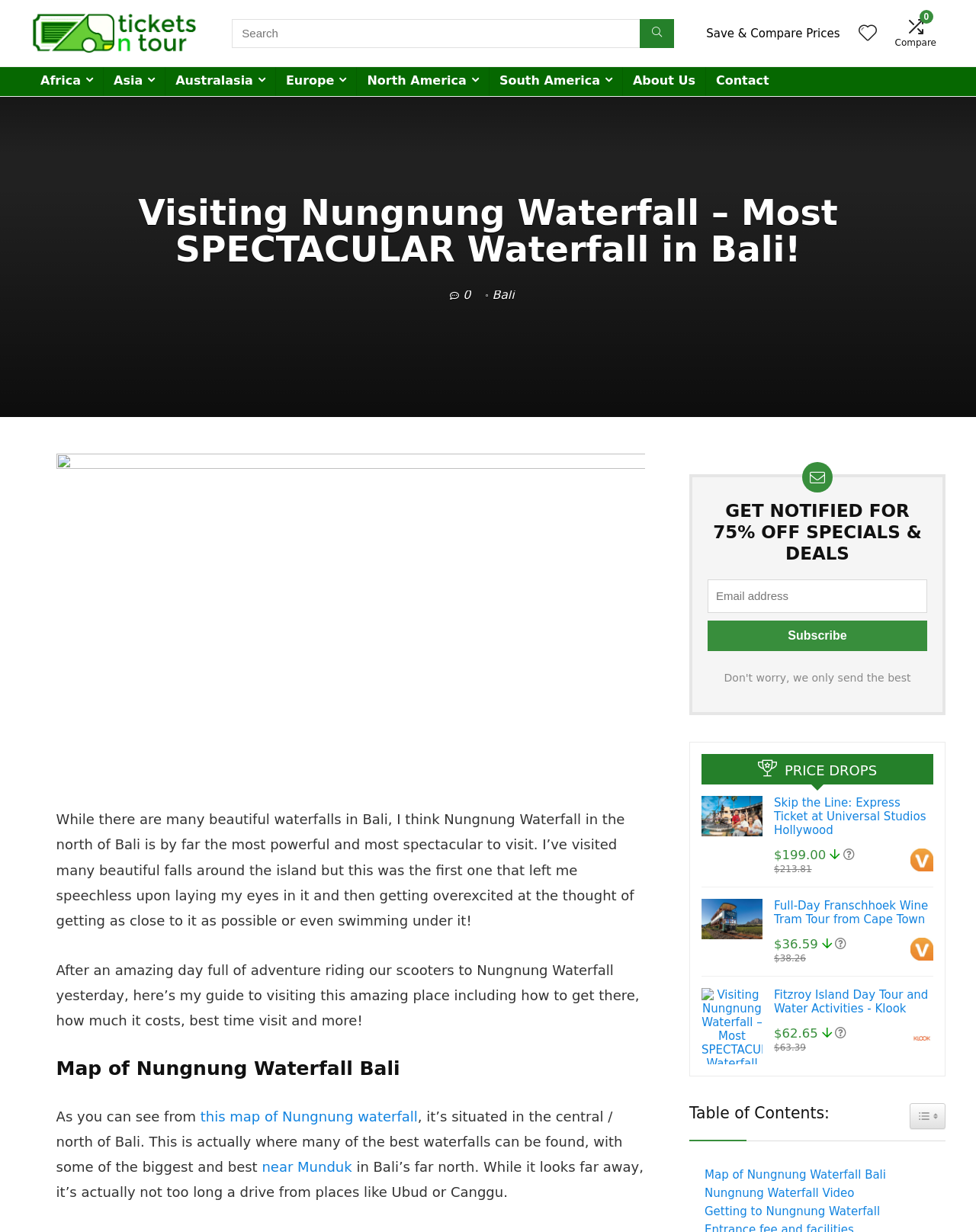Based on the image, give a detailed response to the question: Where is Nungnung Waterfall located?

According to the article, Nungnung Waterfall is situated in the central/north of Bali. This information is provided in the section describing the location of the waterfall.